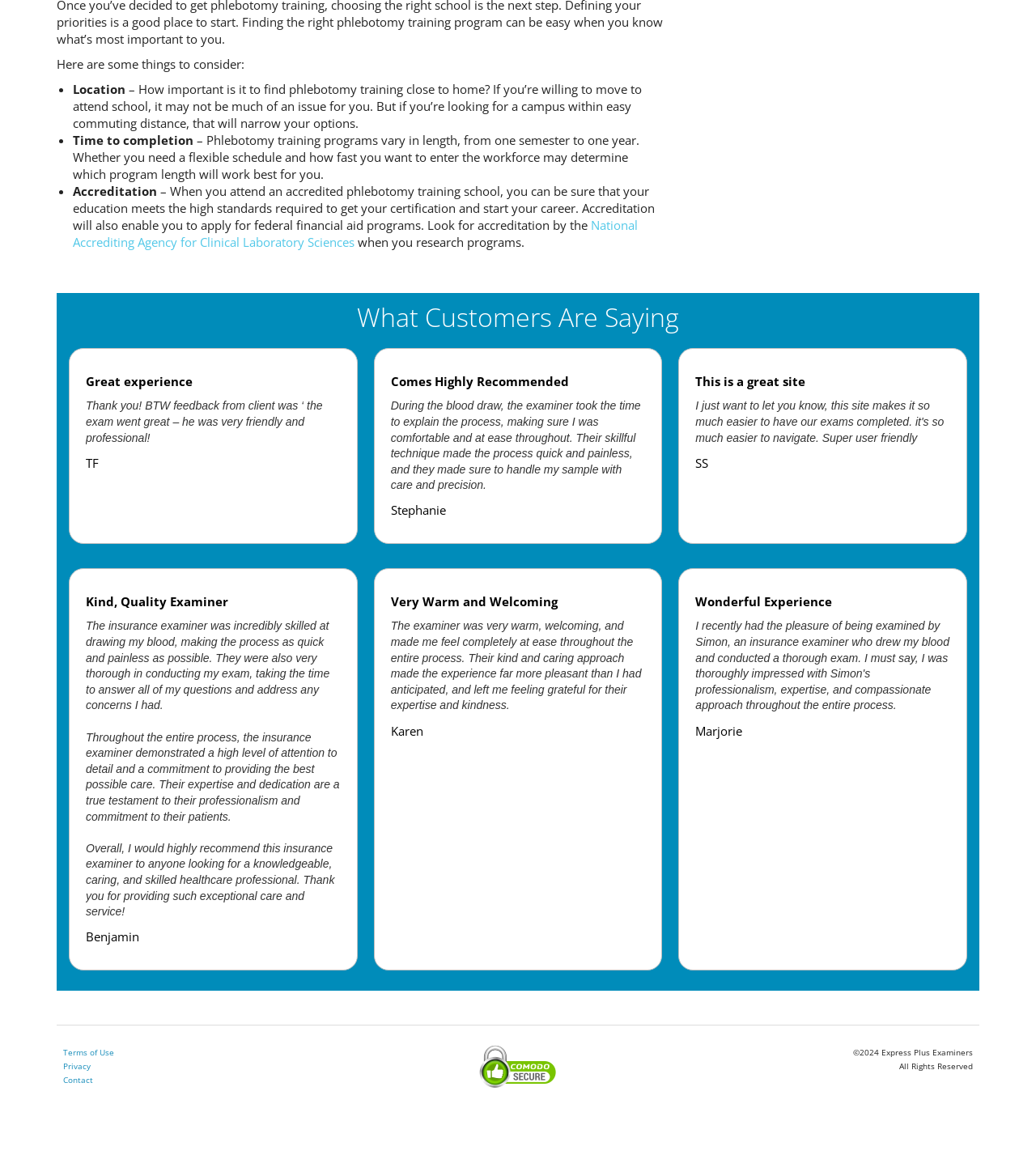Please answer the following question as detailed as possible based on the image: 
What is the purpose of accreditation in phlebotomy training?

According to the webpage, accreditation is important because it ensures that the phlebotomy training program meets high standards, which is essential for getting certification and starting a career. Additionally, accreditation enables students to apply for federal financial aid programs, making it more accessible to a wider range of individuals.